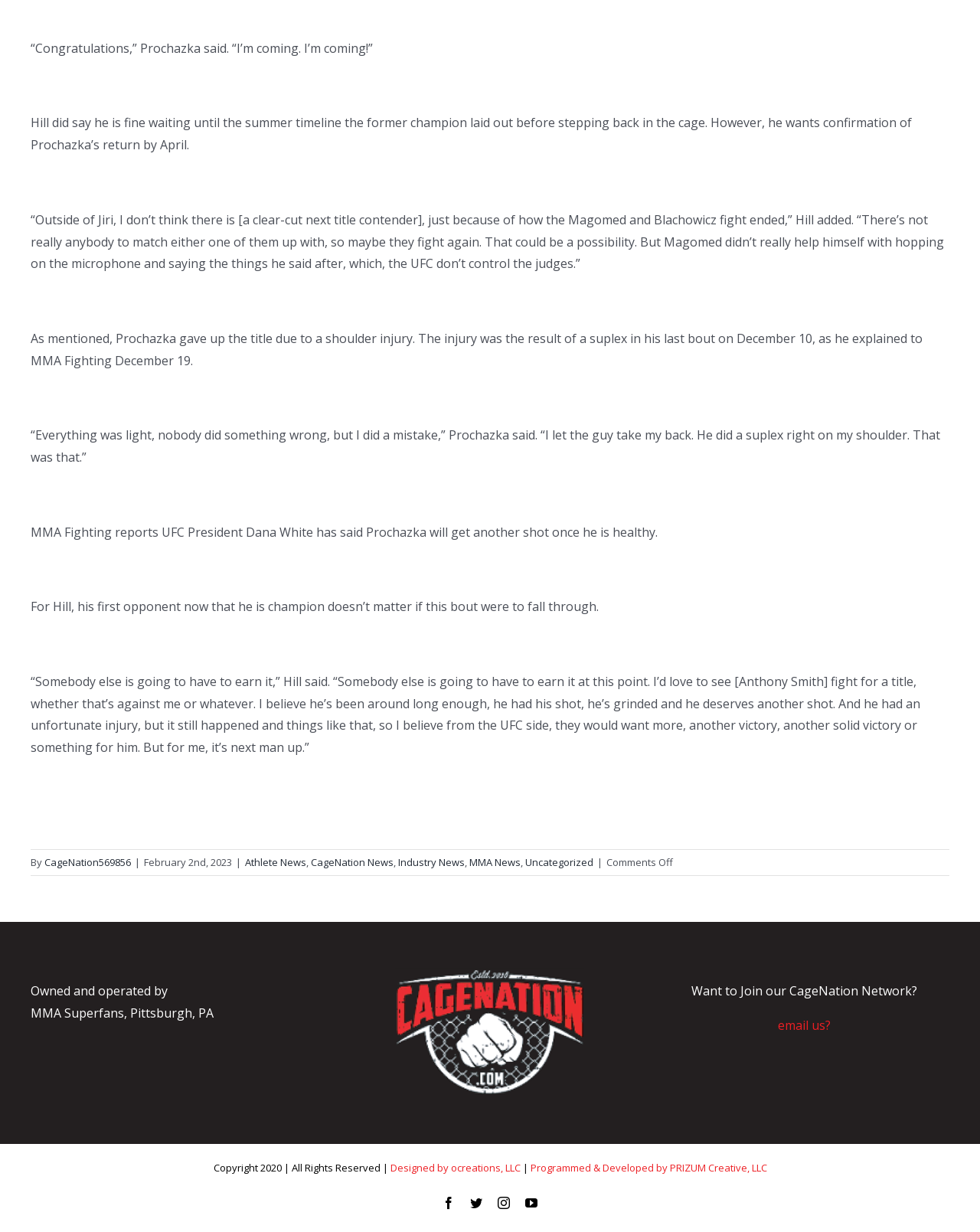Determine the bounding box coordinates of the UI element described below. Use the format (top-left x, top-left y, bottom-right x, bottom-right y) with floating point numbers between 0 and 1: CageNation News

[0.317, 0.694, 0.402, 0.705]